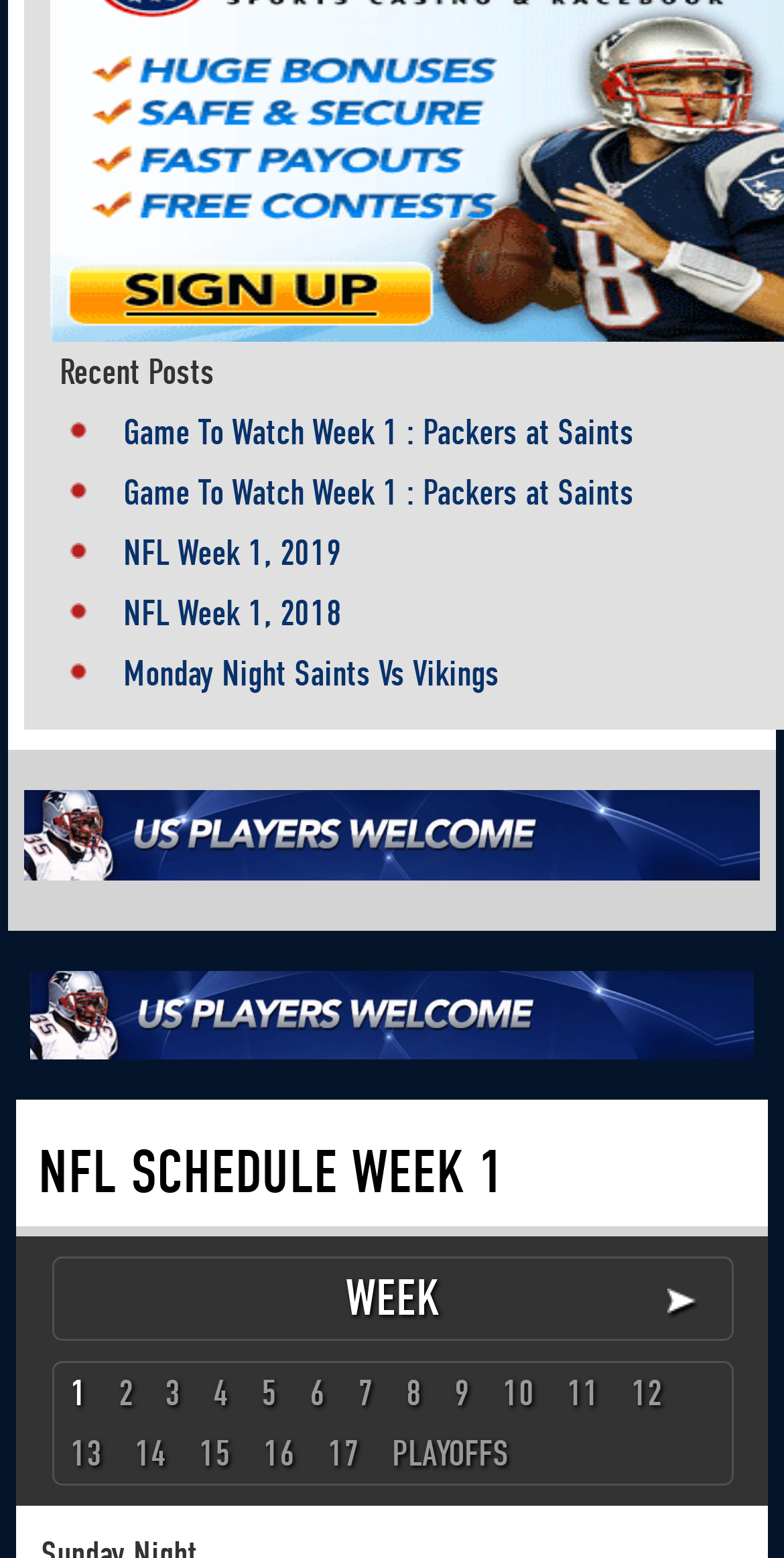Find the bounding box coordinates of the clickable area required to complete the following action: "View PLAYOFFS".

[0.5, 0.921, 0.649, 0.946]